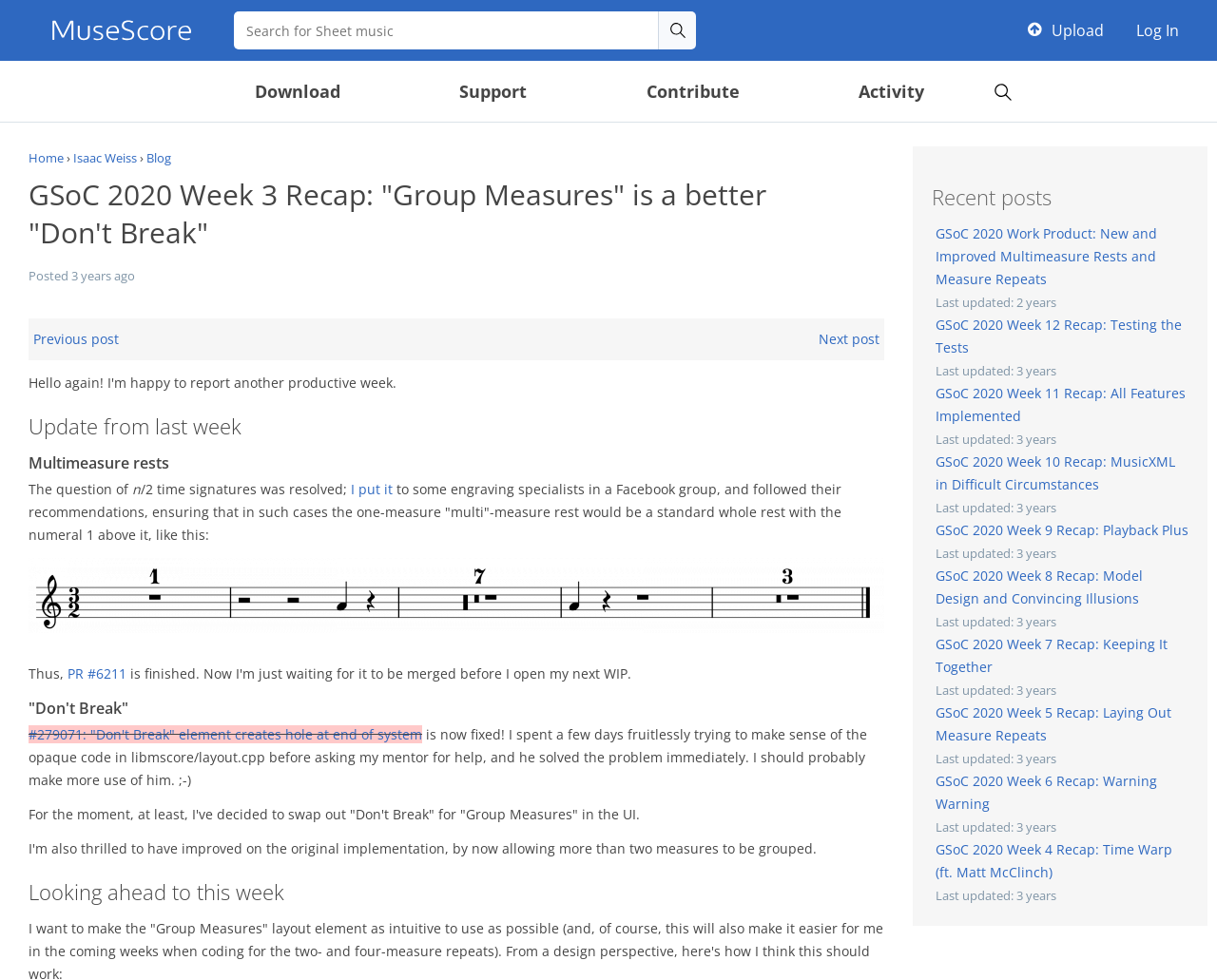Determine the bounding box coordinates of the region I should click to achieve the following instruction: "Search for something". Ensure the bounding box coordinates are four float numbers between 0 and 1, i.e., [left, top, right, bottom].

[0.192, 0.012, 0.542, 0.05]